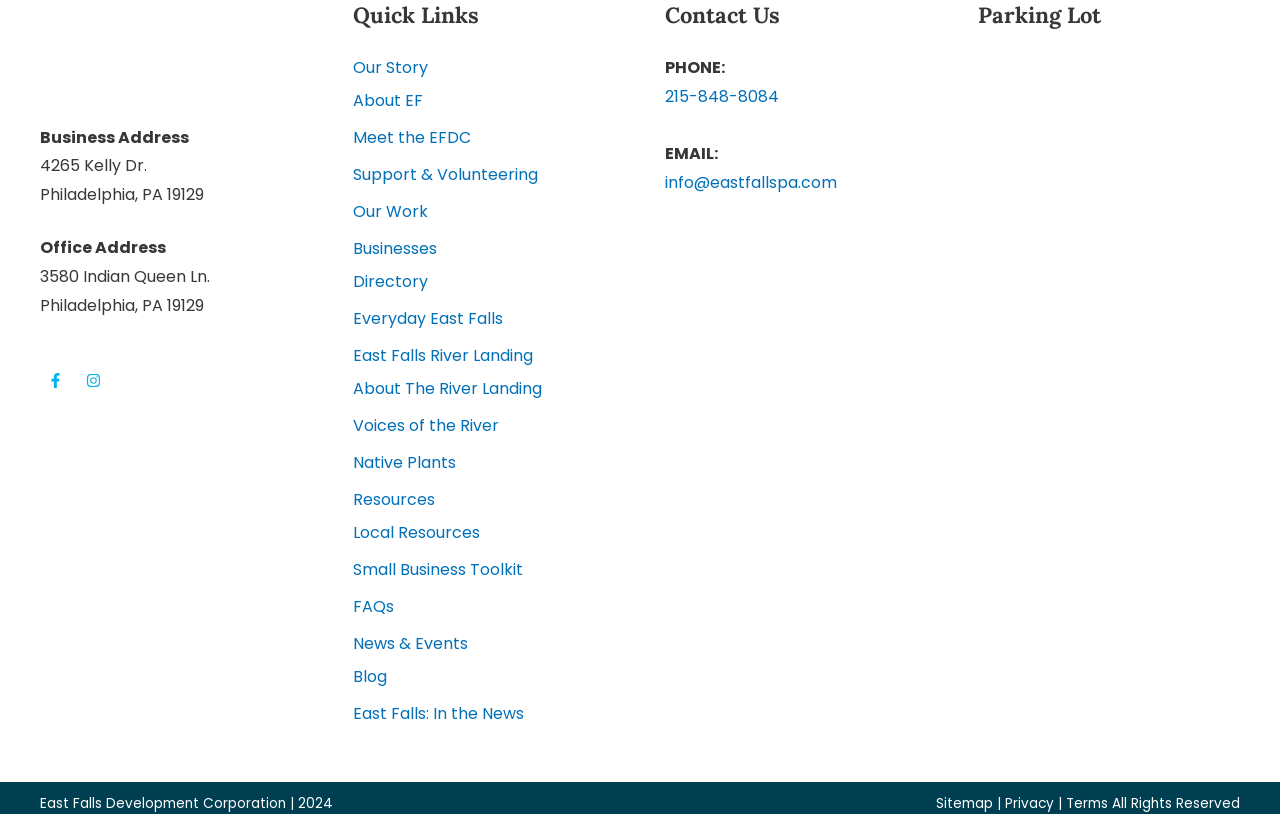Identify the bounding box coordinates for the element you need to click to achieve the following task: "Call the office". The coordinates must be four float values ranging from 0 to 1, formatted as [left, top, right, bottom].

[0.52, 0.101, 0.725, 0.137]